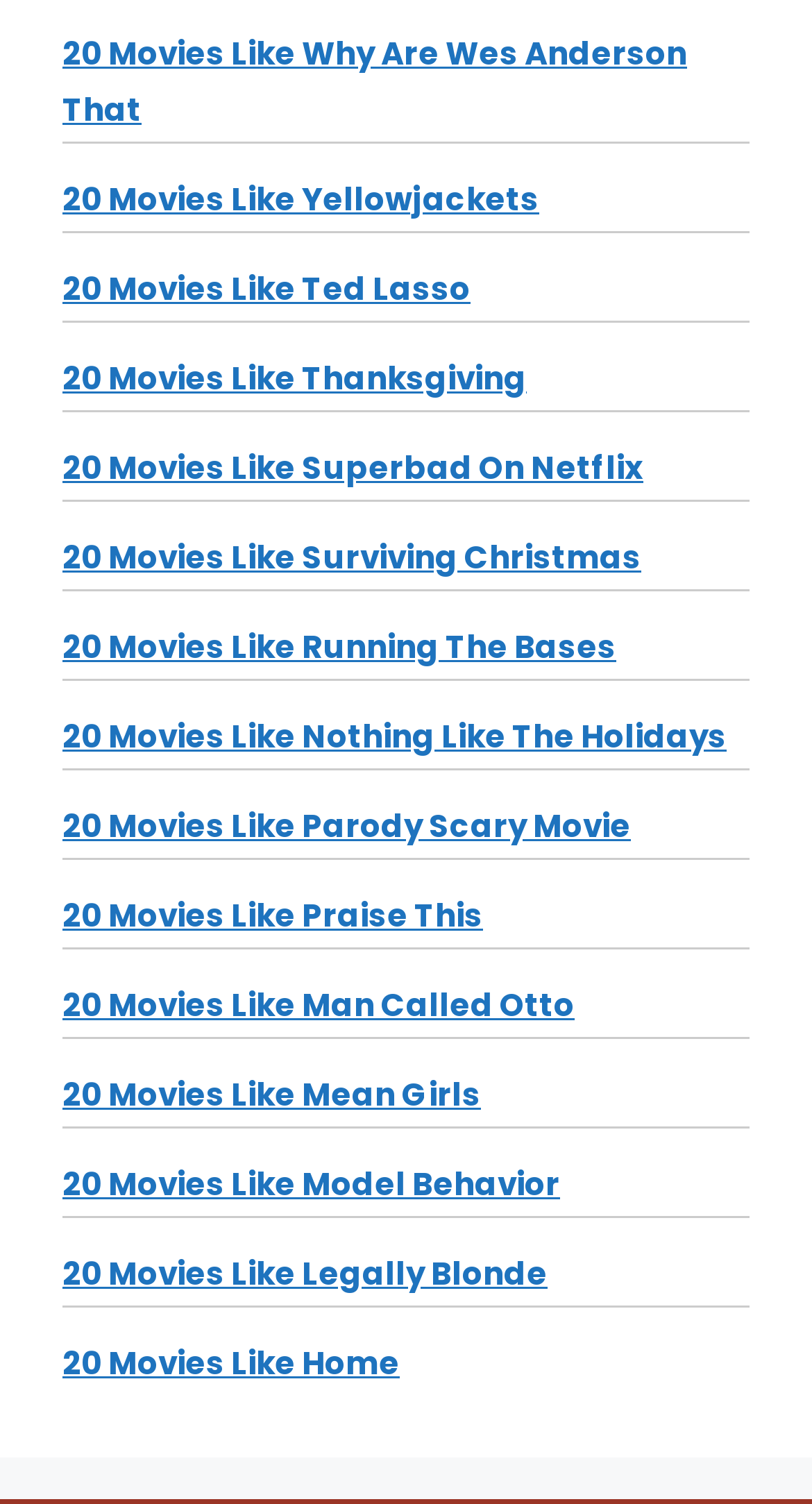How many links are present on the webpage?
Please use the visual content to give a single word or phrase answer.

15